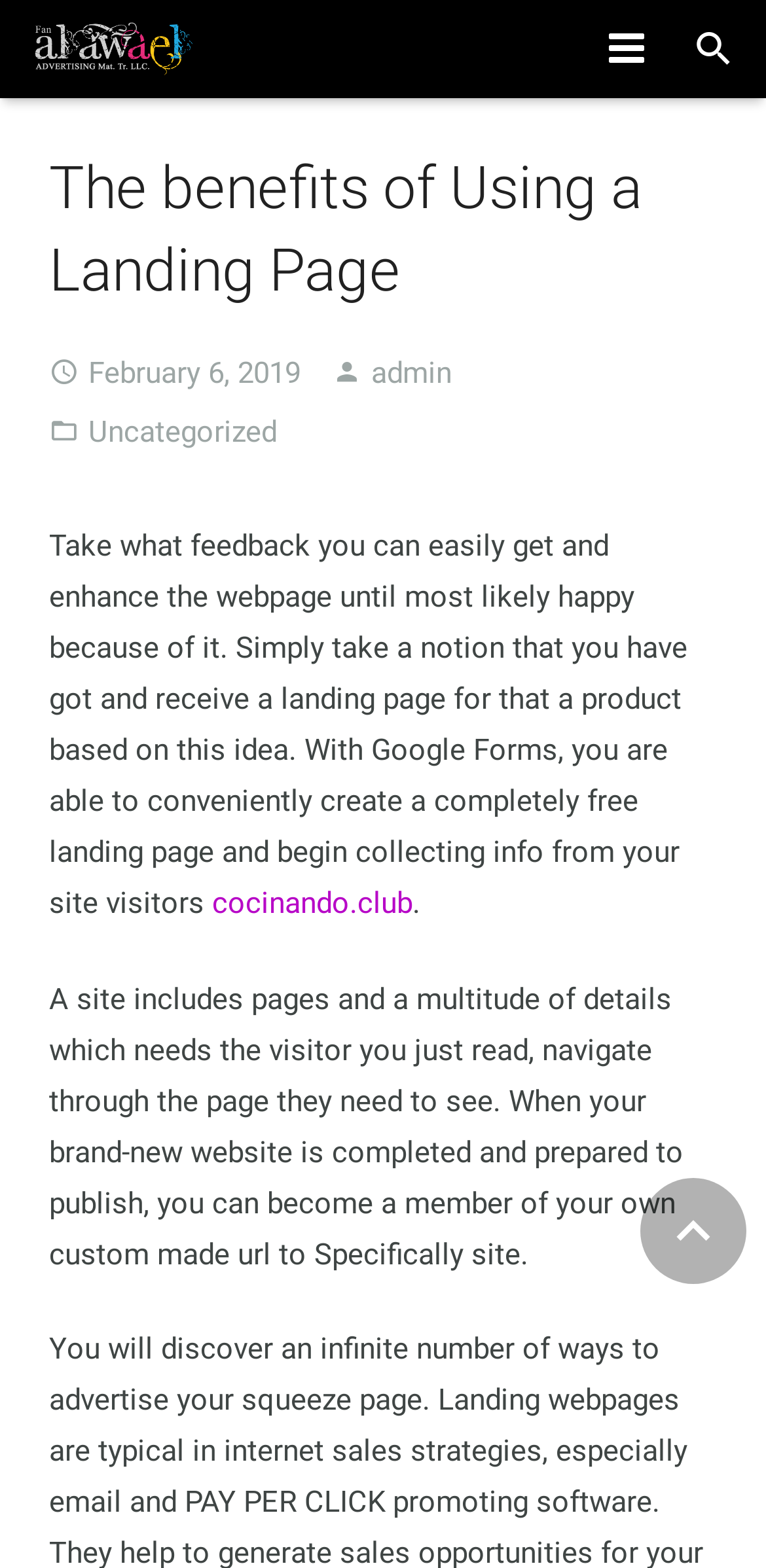Give a concise answer using one word or a phrase to the following question:
How many images are on the webpage?

1